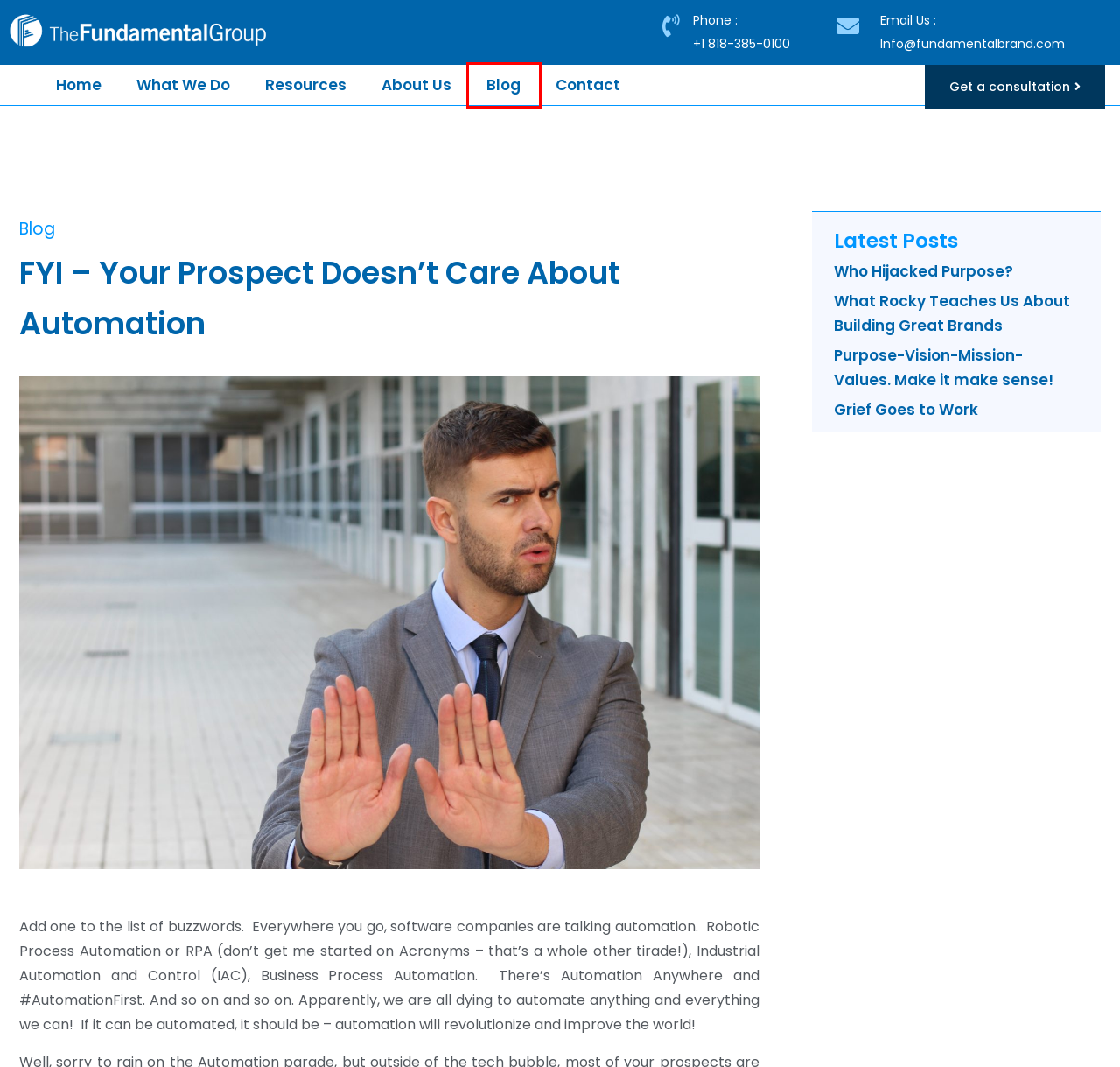You are given a screenshot of a webpage within which there is a red rectangle bounding box. Please choose the best webpage description that matches the new webpage after clicking the selected element in the bounding box. Here are the options:
A. B2B branding solutions - The Fundamental Group
B. Supporting Grieving Colleagues: A Guide from Personal Experience
C. B2B brand agency - The Fundamental Group
D. Home - The Fundamental Group
E. Who Hijacked Purpose?
F. B2B brand identity - The Fundamental Group
G. Unleashing Brand Power
H. B2B branding services - The Fundamental Group

A